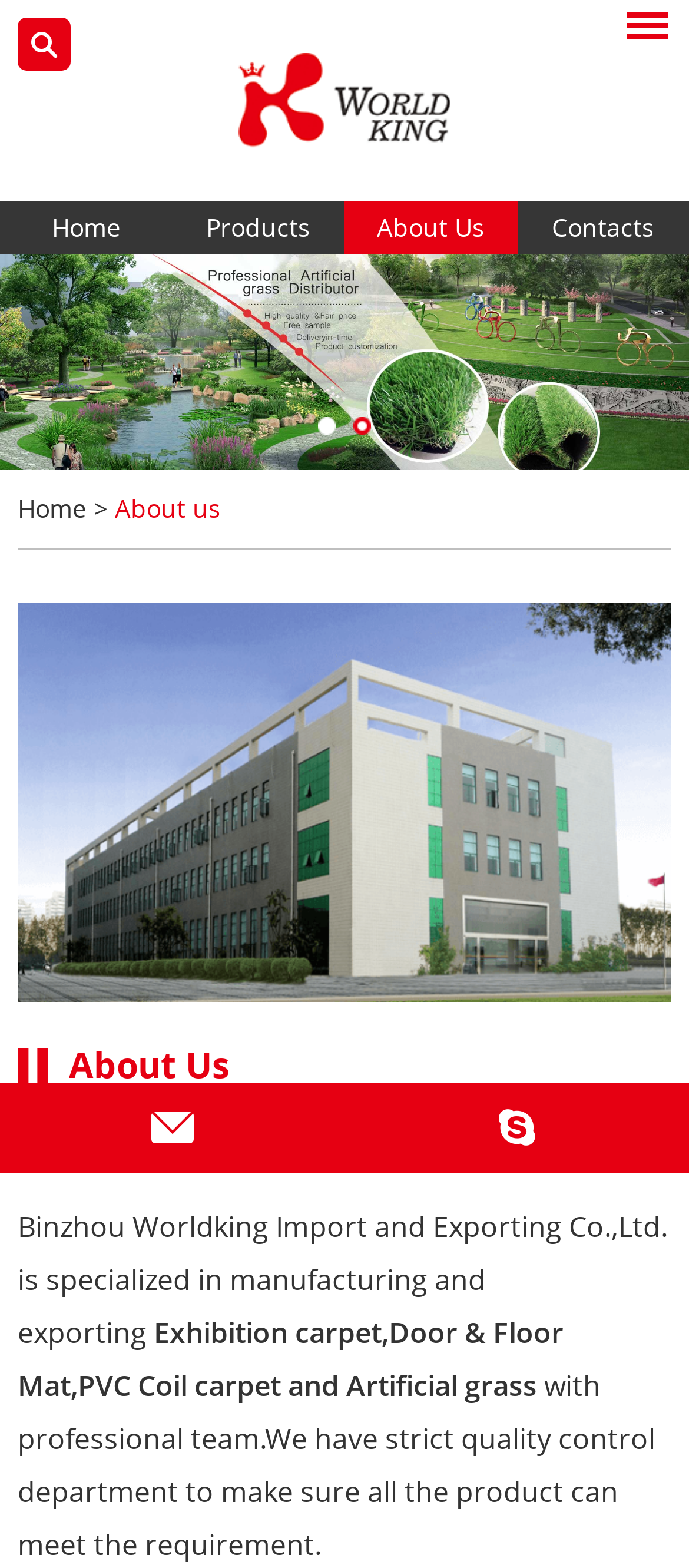Please provide a brief answer to the following inquiry using a single word or phrase:
What is the name of the company?

Binzhou Worldking Import and Export Co., Ltd.